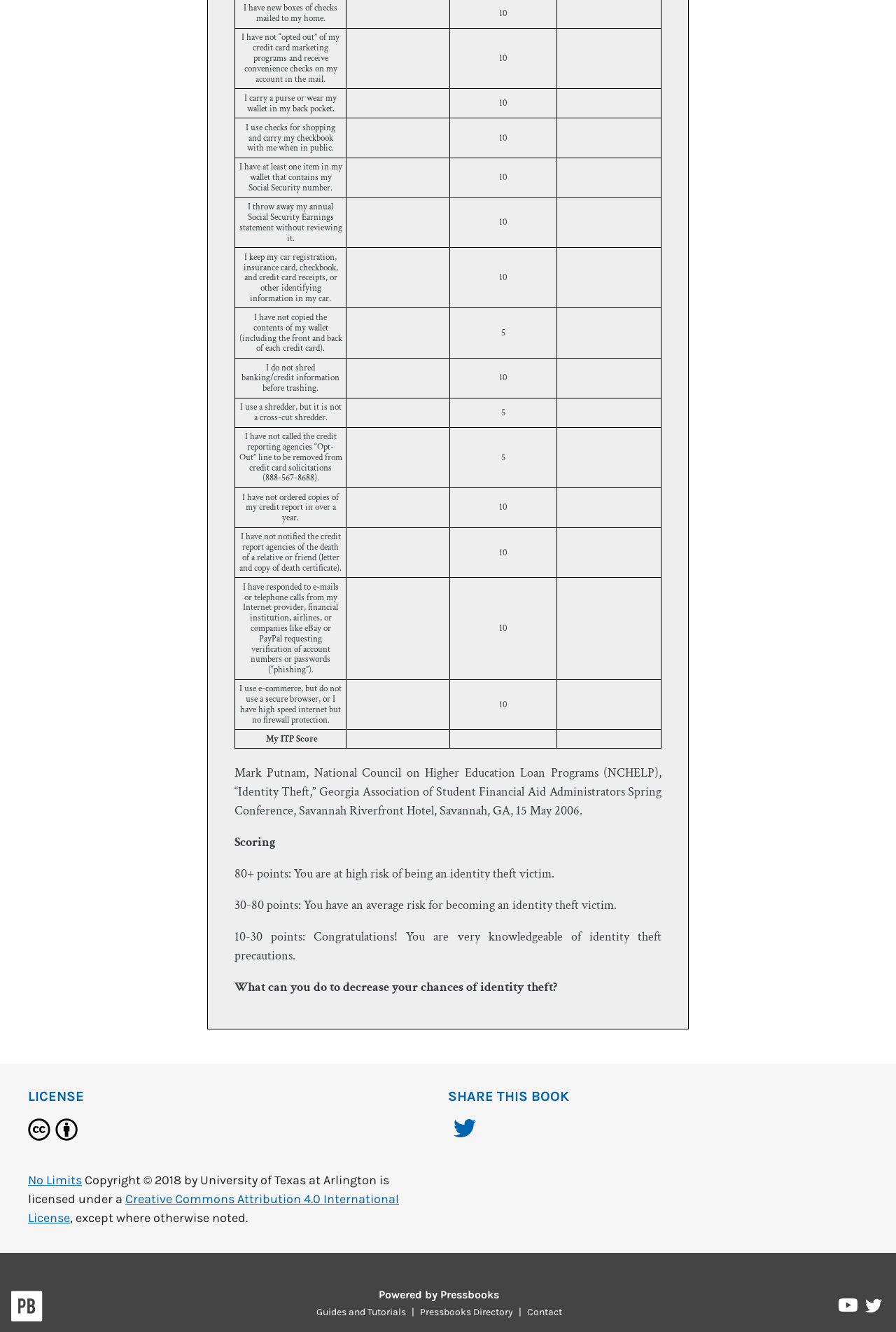What is the topic of the webpage?
Give a detailed response to the question by analyzing the screenshot.

Based on the content of the webpage, it appears to be a quiz or assessment related to identity theft, with a series of questions and scoring system to determine the user's risk of being an identity theft victim.